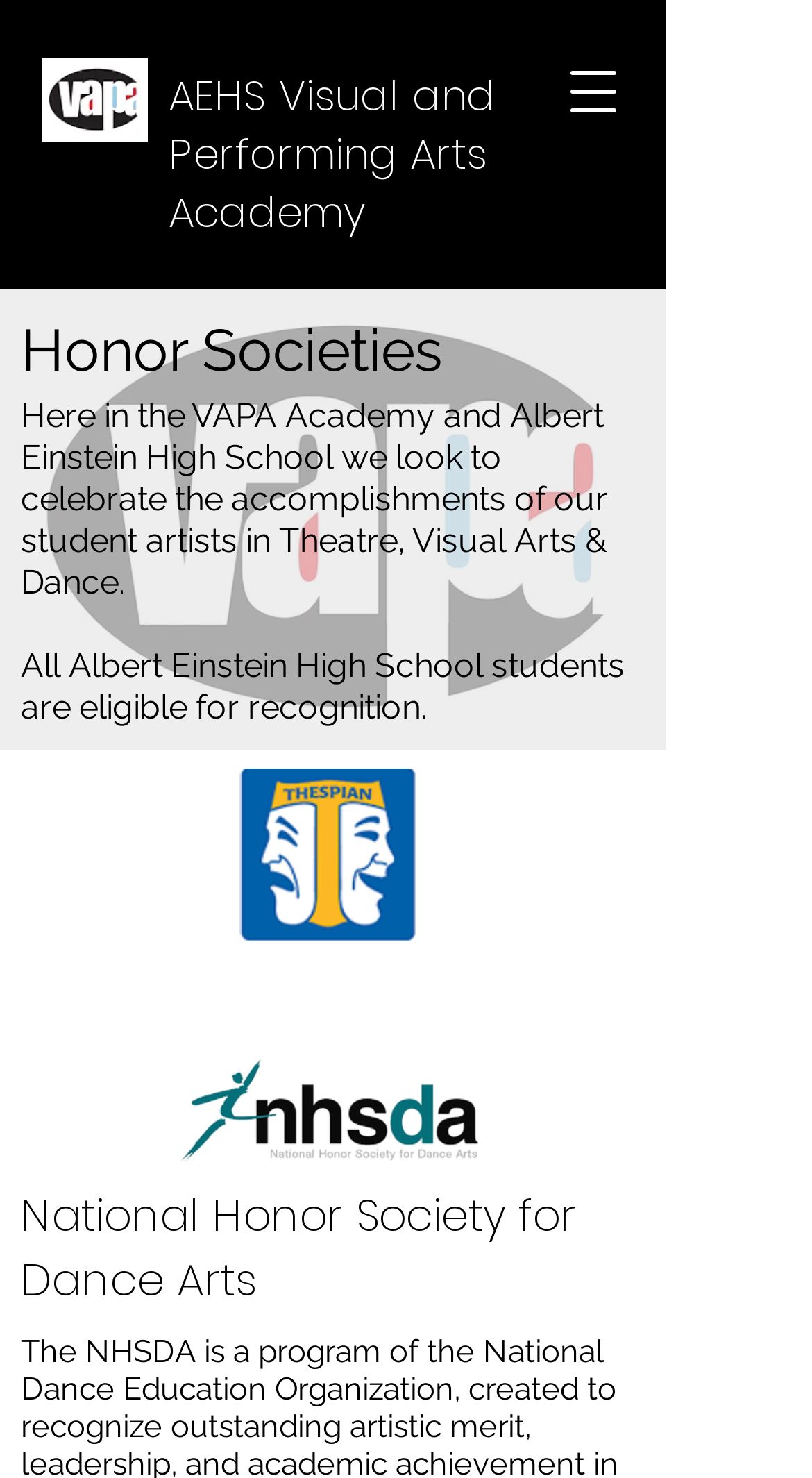What is the location of the VAPA logo?
Please respond to the question with a detailed and thorough explanation.

The VAPA logo is located at the top left of the webpage, as indicated by the bounding box coordinates [0.051, 0.039, 0.182, 0.096] of the image element 'VAPA Logo_Page1.jpg'.